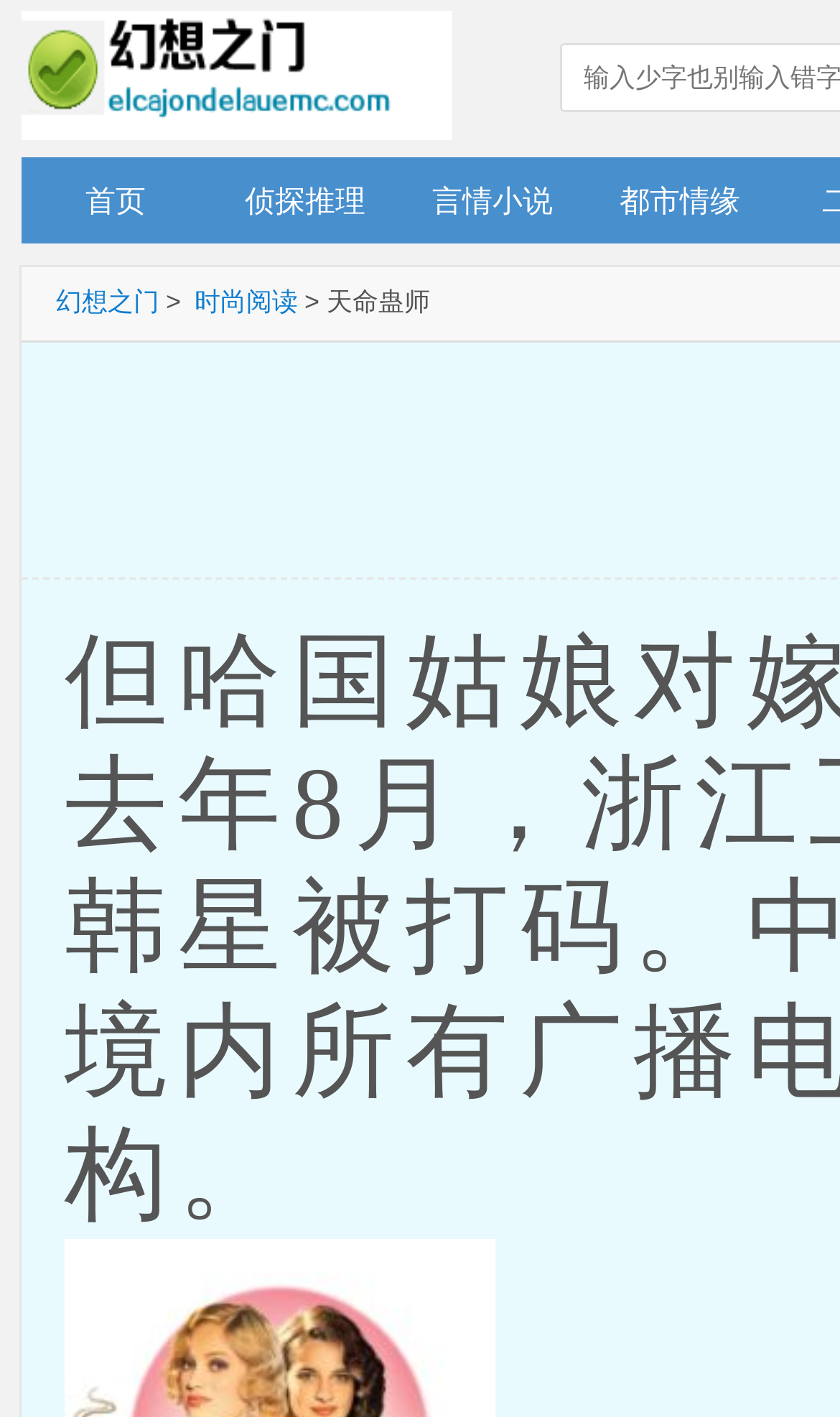Using the element description alt="幻想之门", predict the bounding box coordinates for the UI element. Provide the coordinates in (top-left x, top-left y, bottom-right x, bottom-right y) format with values ranging from 0 to 1.

[0.026, 0.008, 0.538, 0.099]